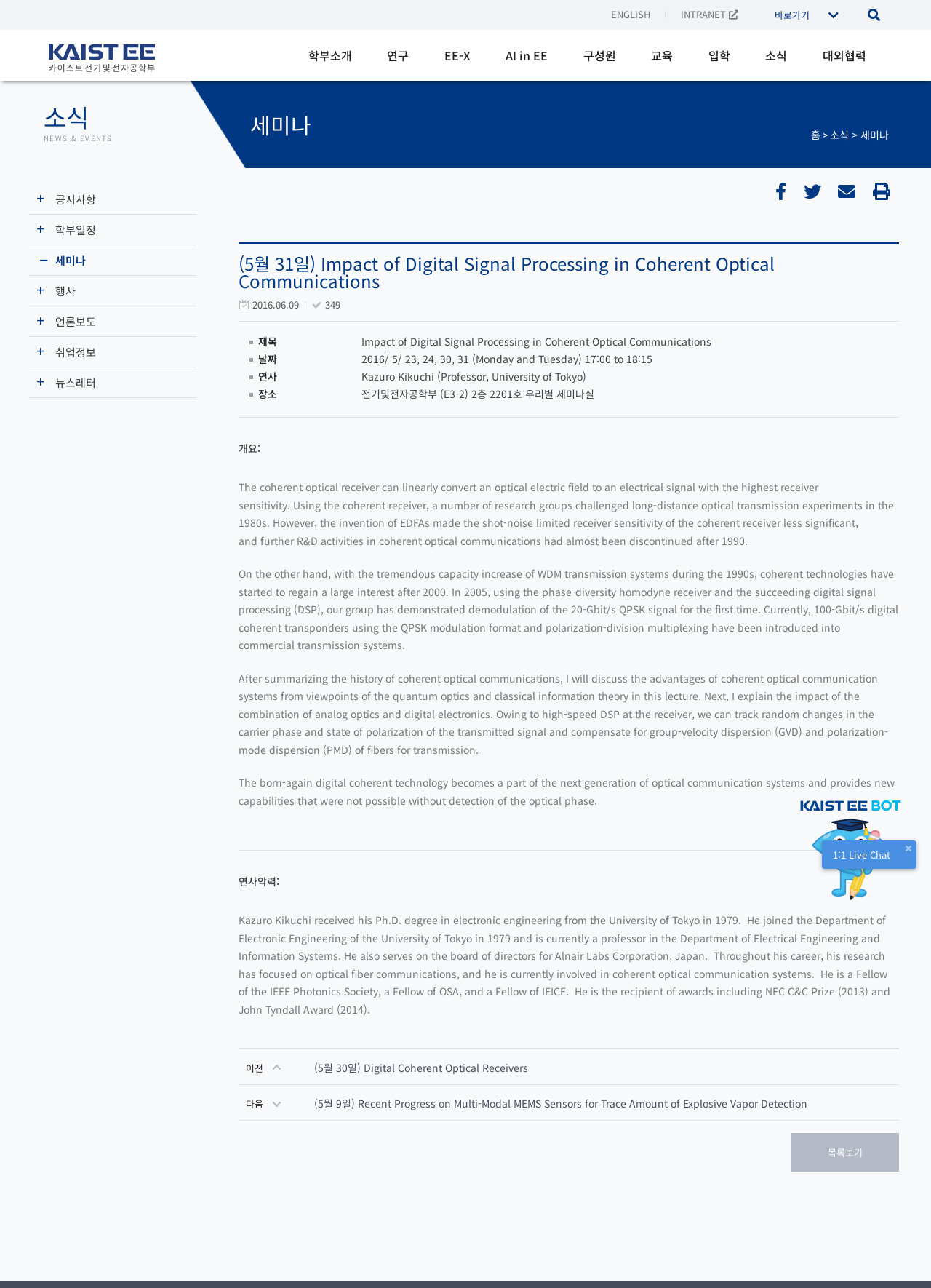Kindly provide the bounding box coordinates of the section you need to click on to fulfill the given instruction: "Click the 'ENGLISH' link".

[0.656, 0.007, 0.73, 0.015]